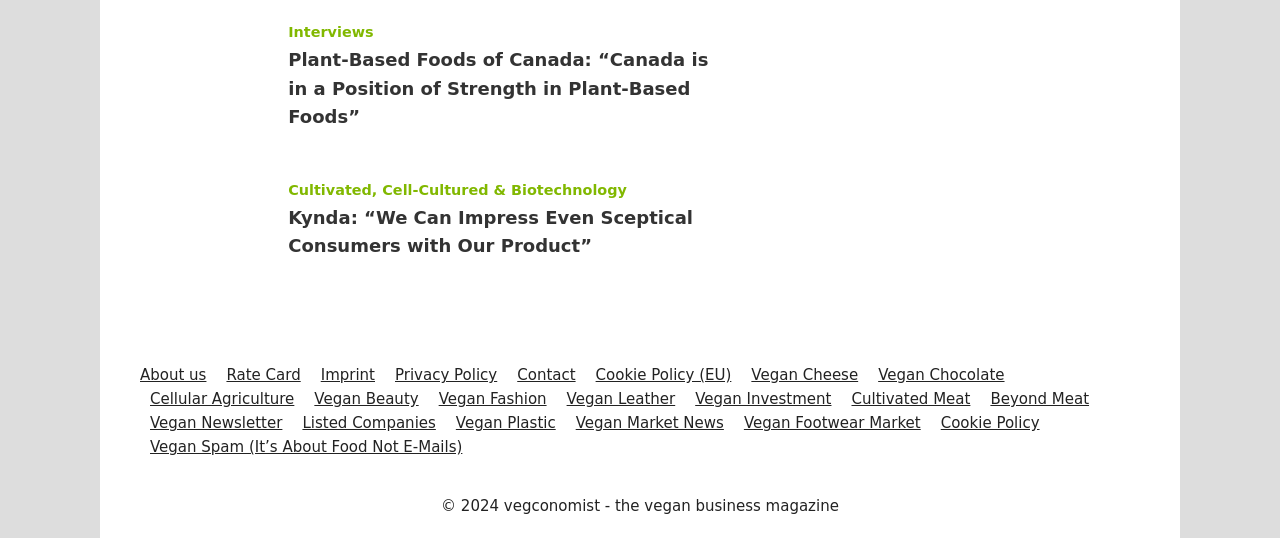Provide a one-word or short-phrase response to the question:
What is the name of the company mentioned in the third link?

Kynda